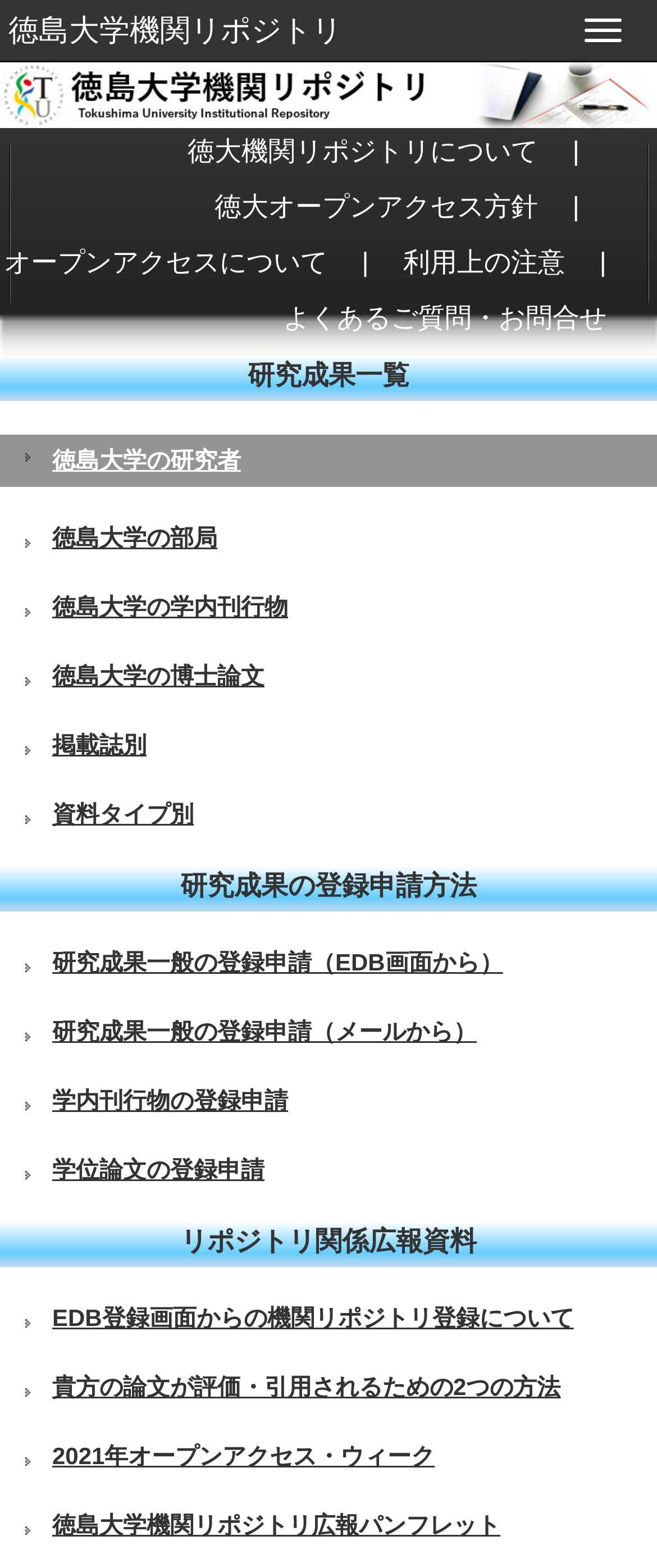Pinpoint the bounding box coordinates of the element that must be clicked to accomplish the following instruction: "Read about how to register research outcomes". The coordinates should be in the format of four float numbers between 0 and 1, i.e., [left, top, right, bottom].

[0.274, 0.557, 0.726, 0.575]